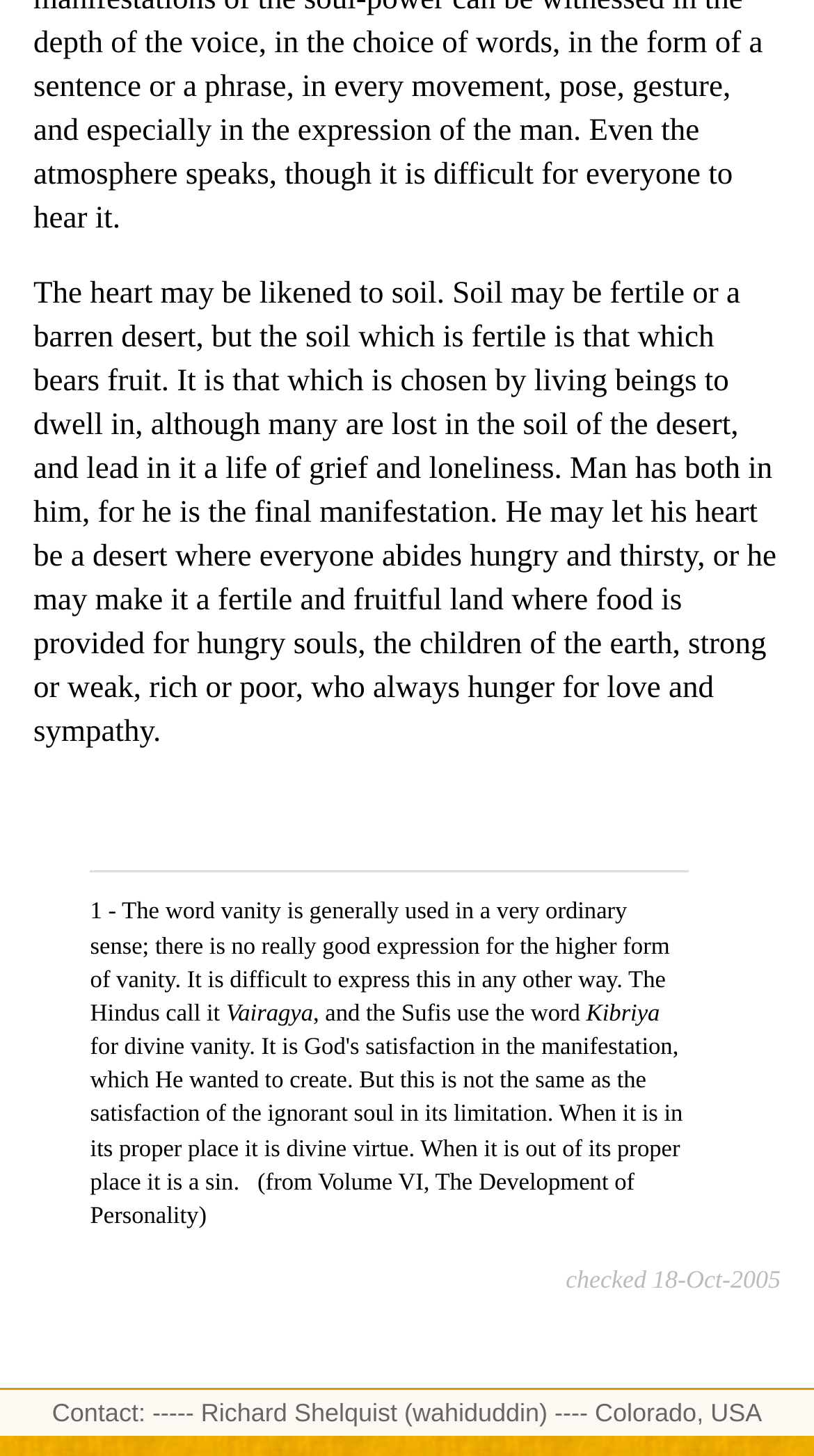What is the heart likened to?
Look at the image and respond with a single word or a short phrase.

soil